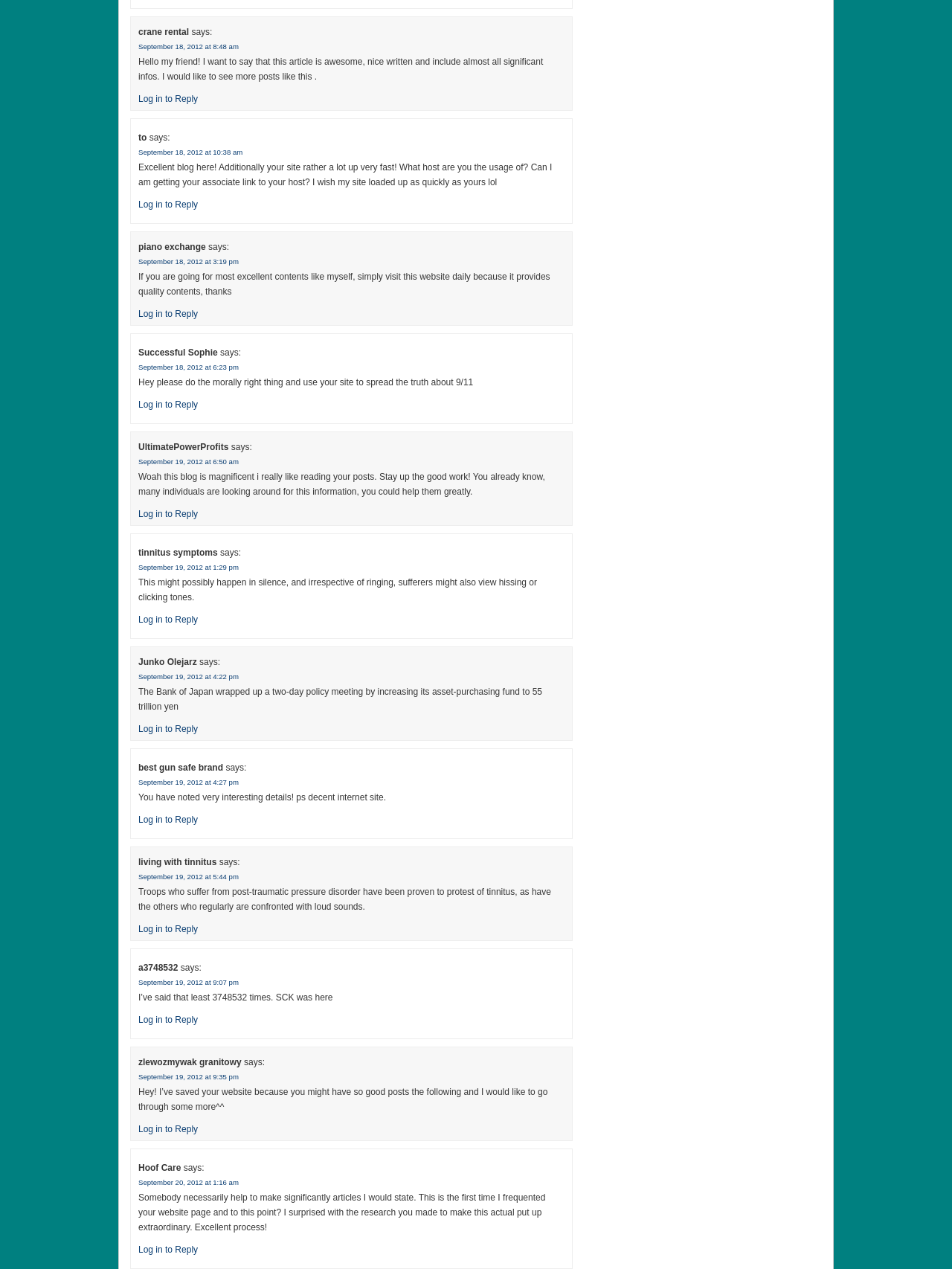Using the description "Contact", predict the bounding box of the relevant HTML element.

None